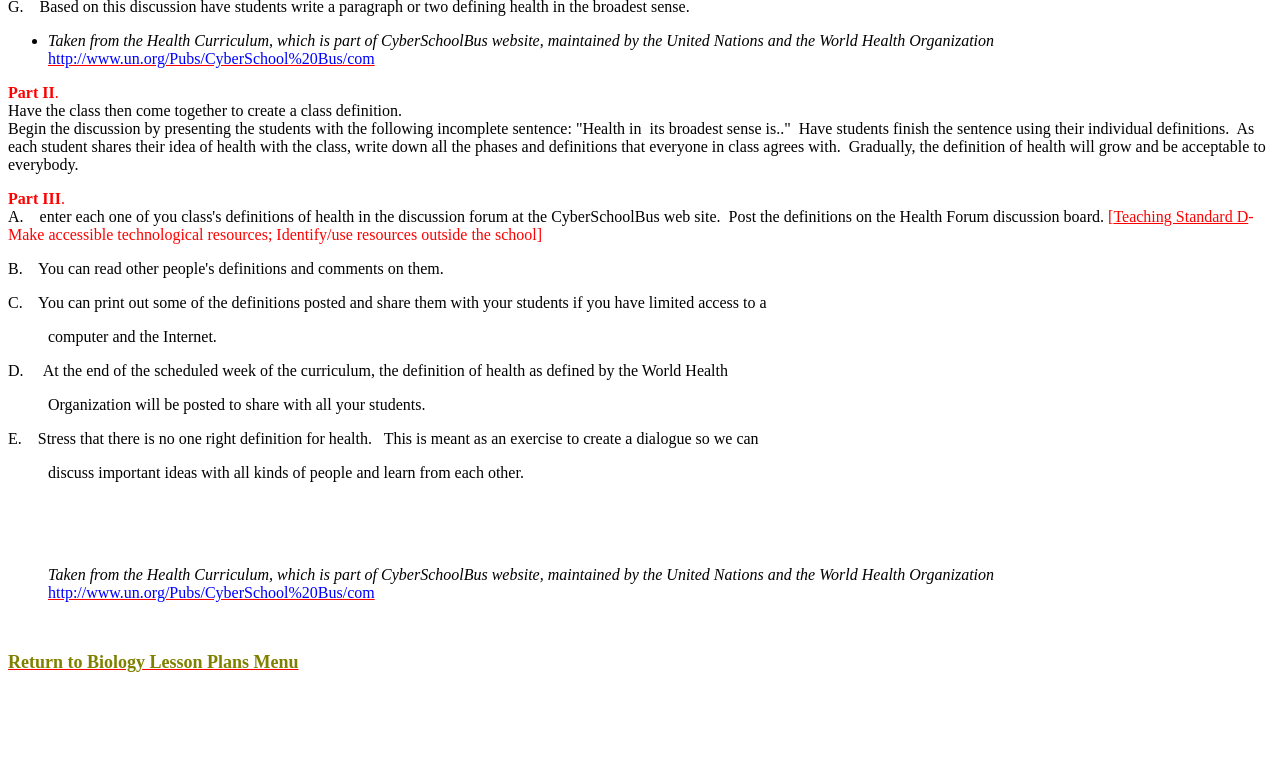Determine the bounding box coordinates for the UI element with the following description: "http://www.un.org/Pubs/CyberSchool%20Bus/com". The coordinates should be four float numbers between 0 and 1, represented as [left, top, right, bottom].

[0.038, 0.771, 0.293, 0.794]